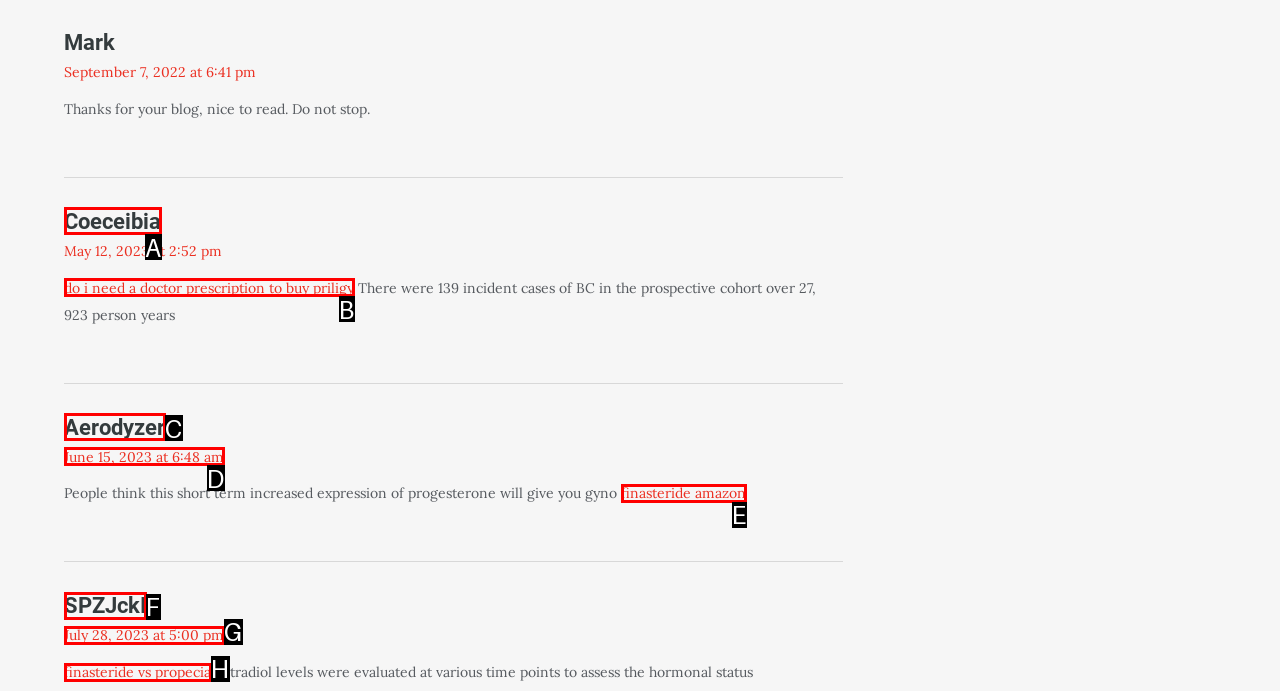Which option best describes: finasteride amazon
Respond with the letter of the appropriate choice.

E